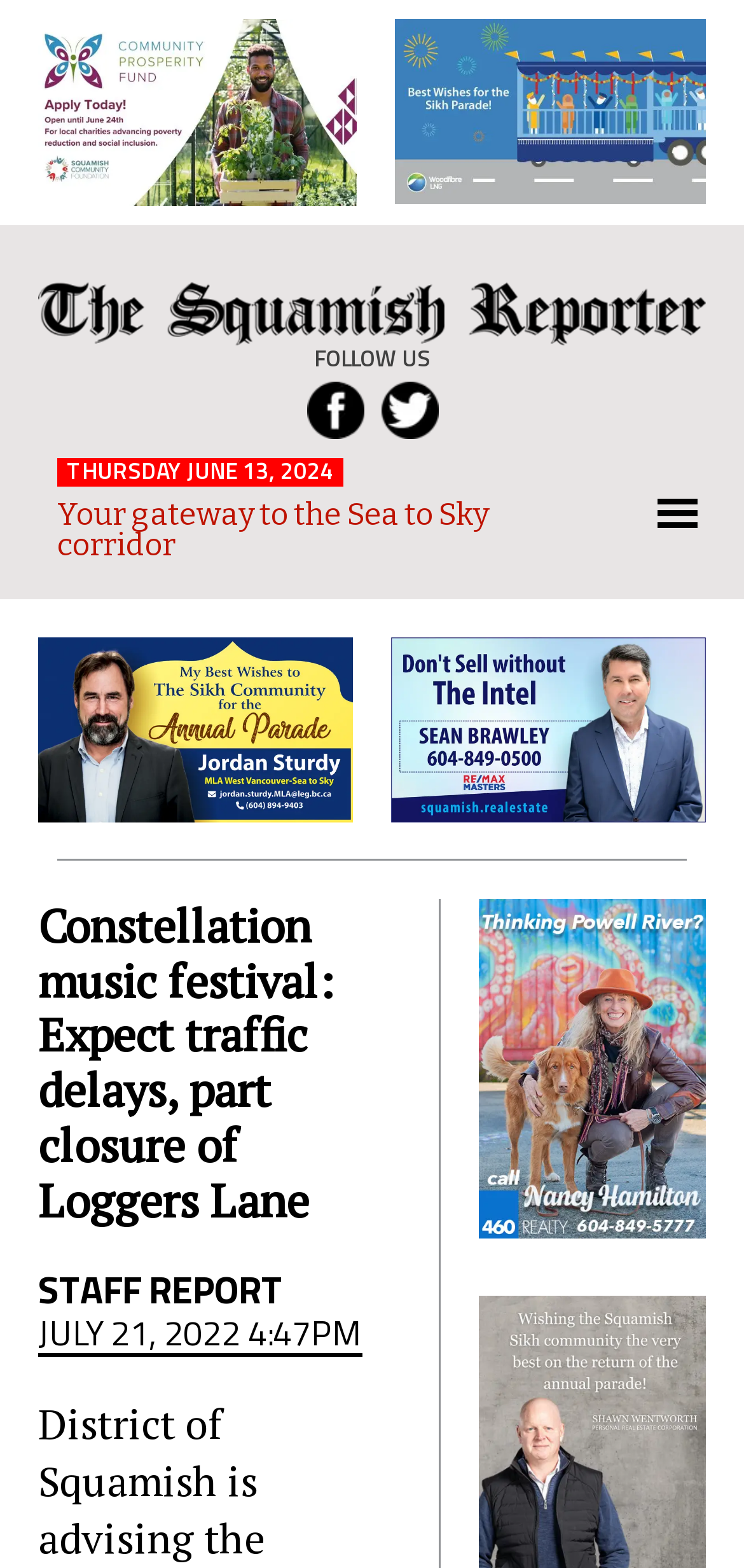Please find and give the text of the main heading on the webpage.

Constellation music festival: Expect traffic delays, part closure of Loggers Lane